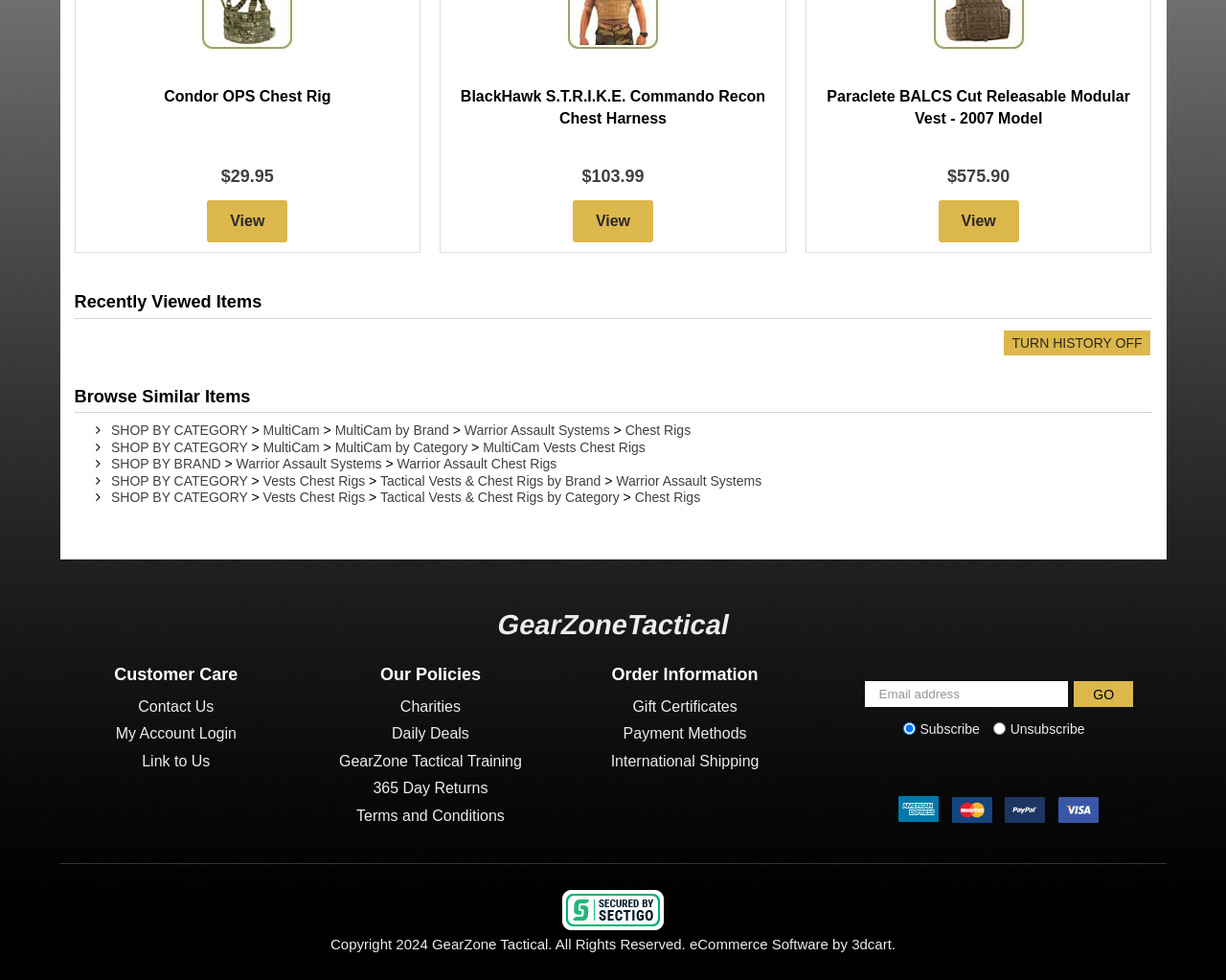Select the bounding box coordinates of the element I need to click to carry out the following instruction: "Contact Us".

[0.113, 0.713, 0.174, 0.729]